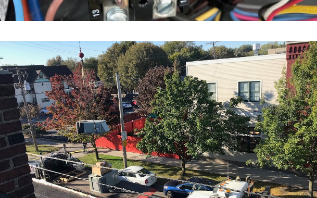Provide an extensive narrative of what is shown in the image.

The image showcases a dual scene, combining intricate electrical components with a vibrant outdoor view. The upper portion features an array of colored wires and connections, possibly from a contactor or similar electrical device, highlighting its functional design and complexity. Meanwhile, the lower segment presents a lively streetscape, filled with leafy trees in shades of green and red, indicating the changing seasons. Numerous vehicles are parked along the street, and a nearby building with large windows contributes to the urban backdrop. This juxtaposition emphasizes the blend of technology and nature in a commercial setting, inviting viewers to appreciate both the craftsmanship of electrical systems and the vibrancy of city life. The text accompanying the image, "SO WE TOOK TO THE STREETS," suggests that this setting is part of a broader narrative about engaging with the community or addressing practical challenges in an urban environment.